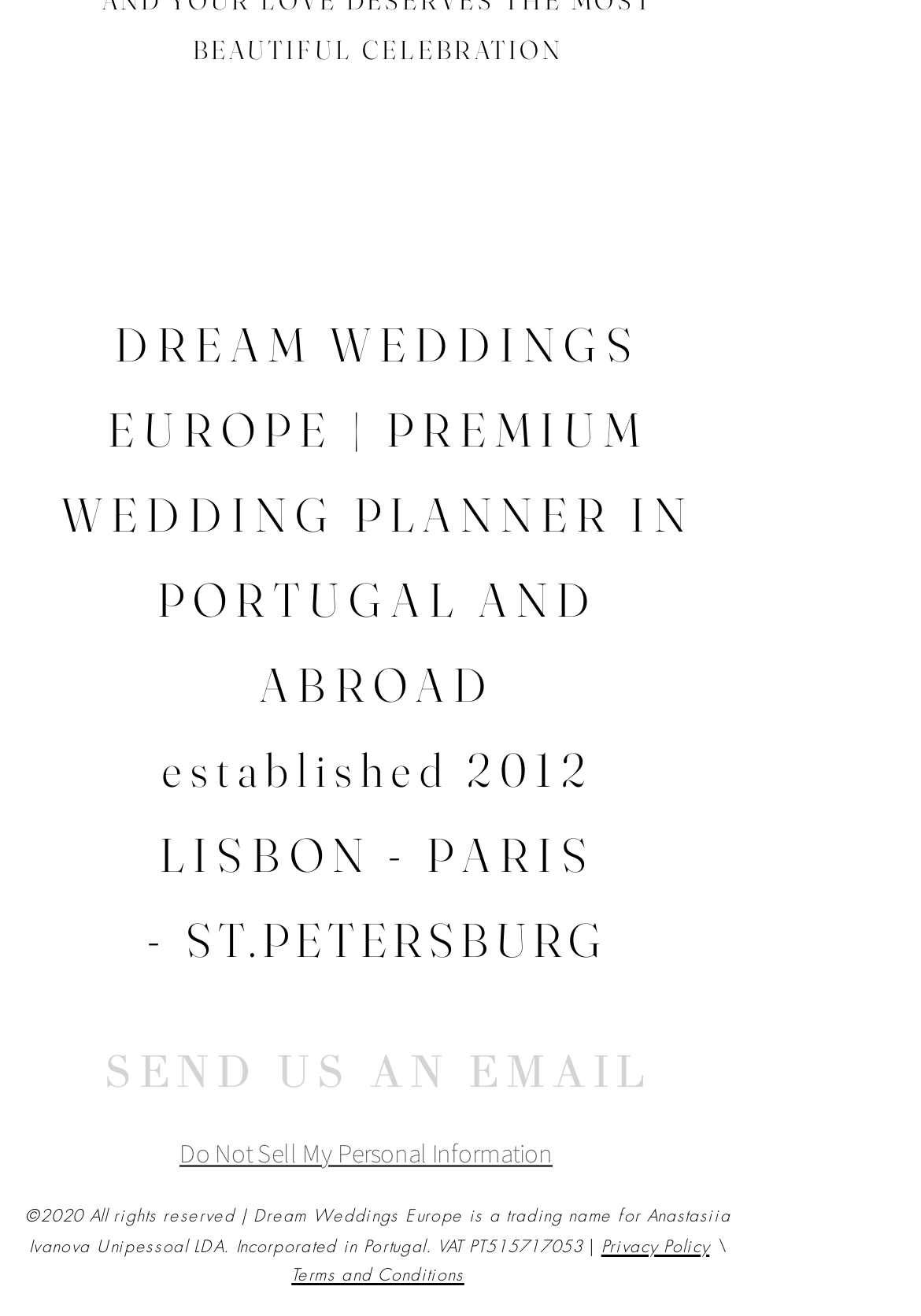Where is the company incorporated?
Please provide a detailed and comprehensive answer to the question.

The information about the company's incorporation can be found in the StaticText element at the bottom of the page, which says '©2020 All rights reserved | Dream Weddings Europe is a trading name for Anastasiia Ivanova Unipessoal LDA. Incorporated in Portugal.' Therefore, the company is incorporated in Portugal.